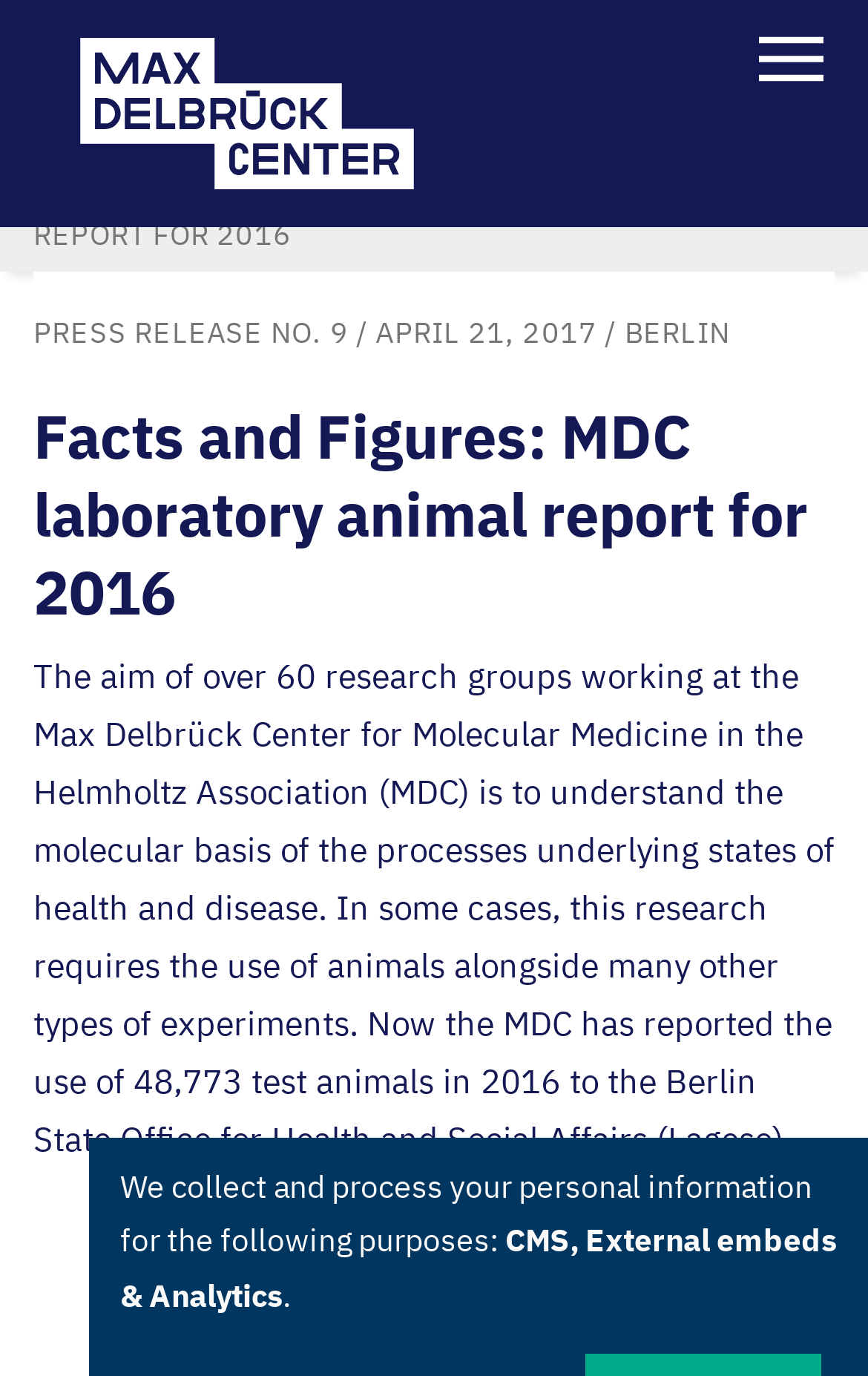How many test animals were used in 2016?
Answer the question with a single word or phrase, referring to the image.

48,773